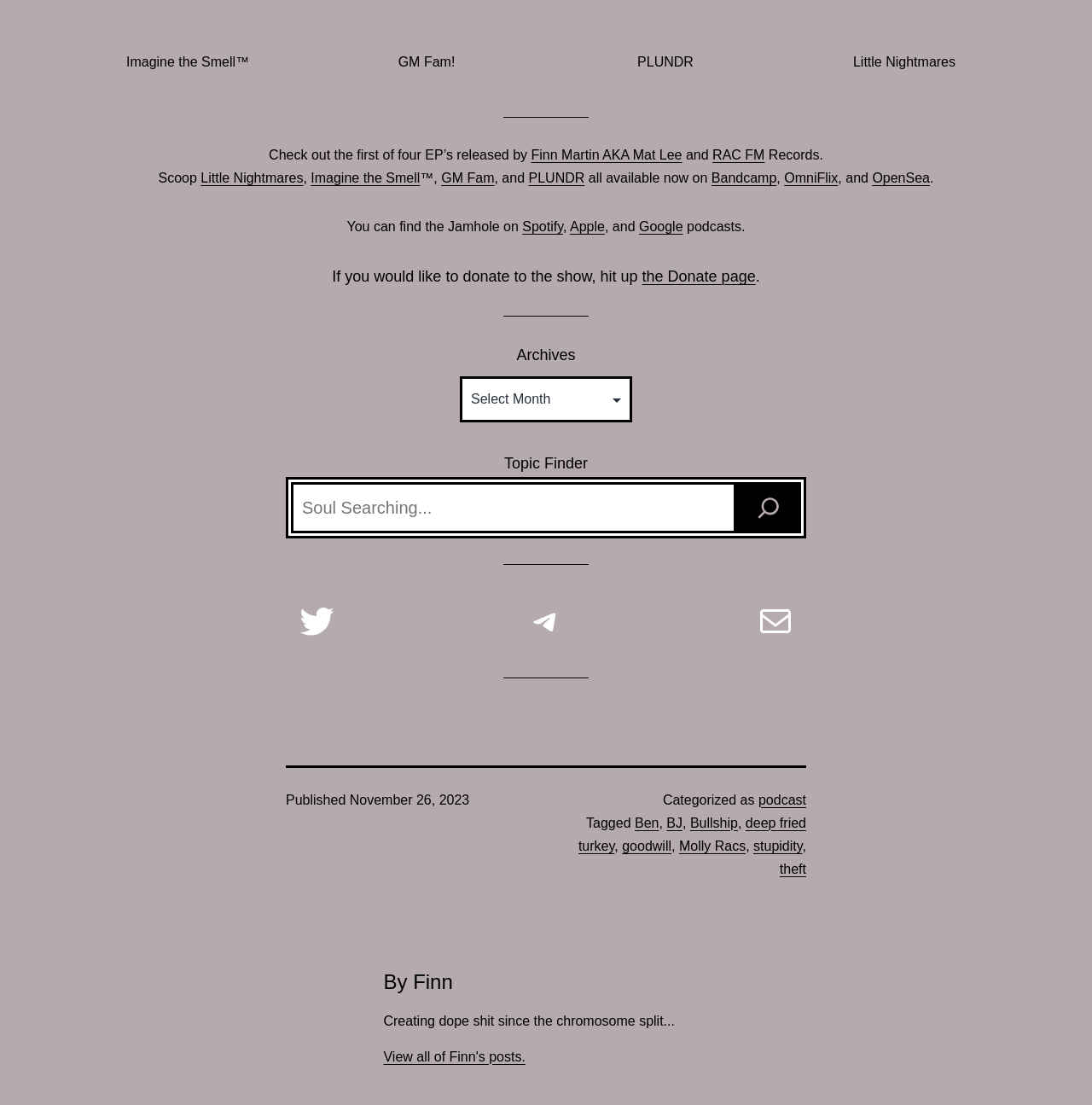What is the name of the first EP released?
Carefully examine the image and provide a detailed answer to the question.

The question is asking about the name of the first EP released. From the webpage, we can see that there is a text 'Check out the first of four EP’s released by' followed by a link 'Finn Martin AKA Mat Lee', which indicates that Finn Martin AKA Mat Lee is the name of the first EP released.